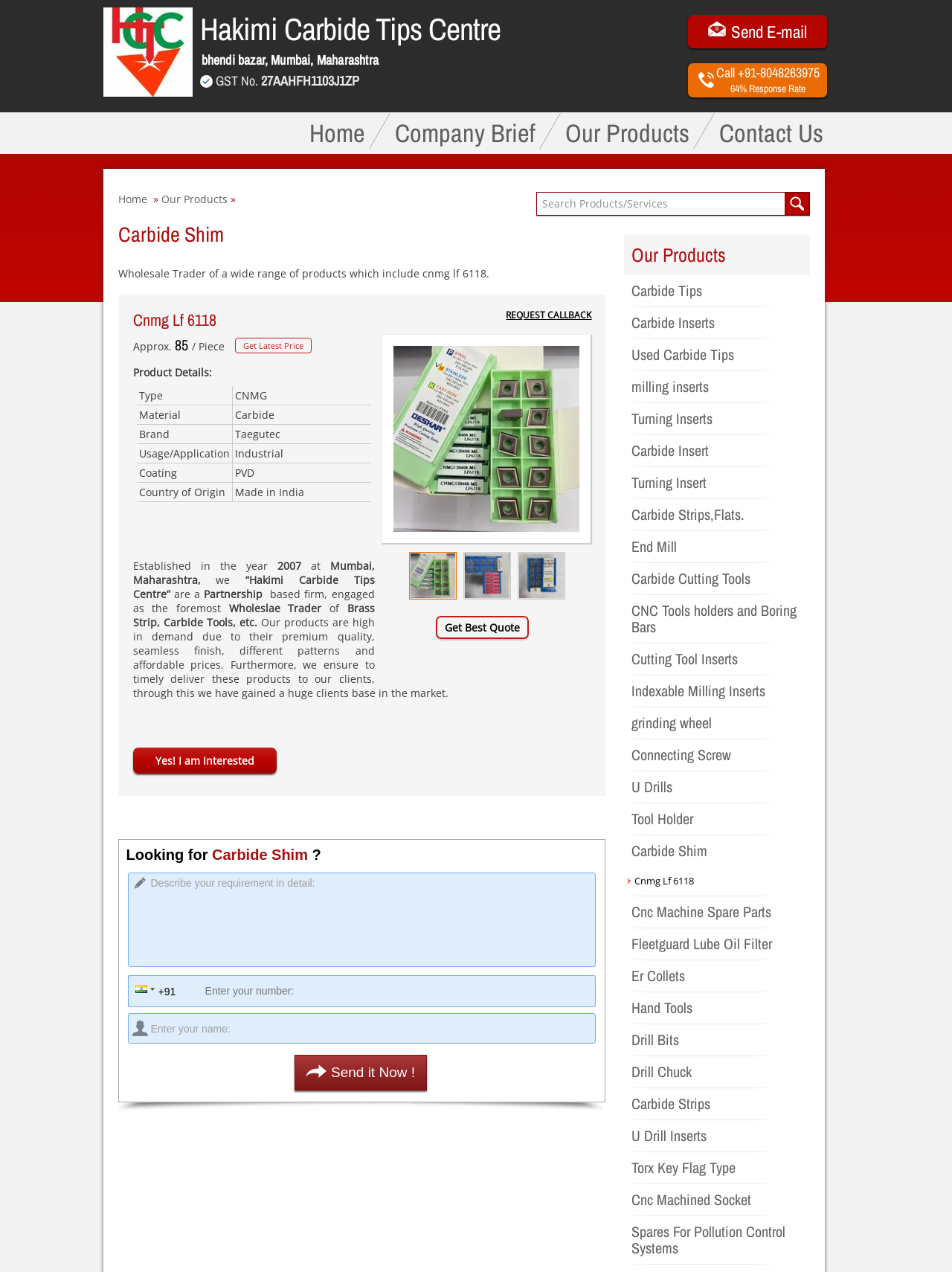Show the bounding box coordinates for the element that needs to be clicked to execute the following instruction: "Click on the 'Send it Now!' button". Provide the coordinates in the form of four float numbers between 0 and 1, i.e., [left, top, right, bottom].

[0.309, 0.829, 0.448, 0.857]